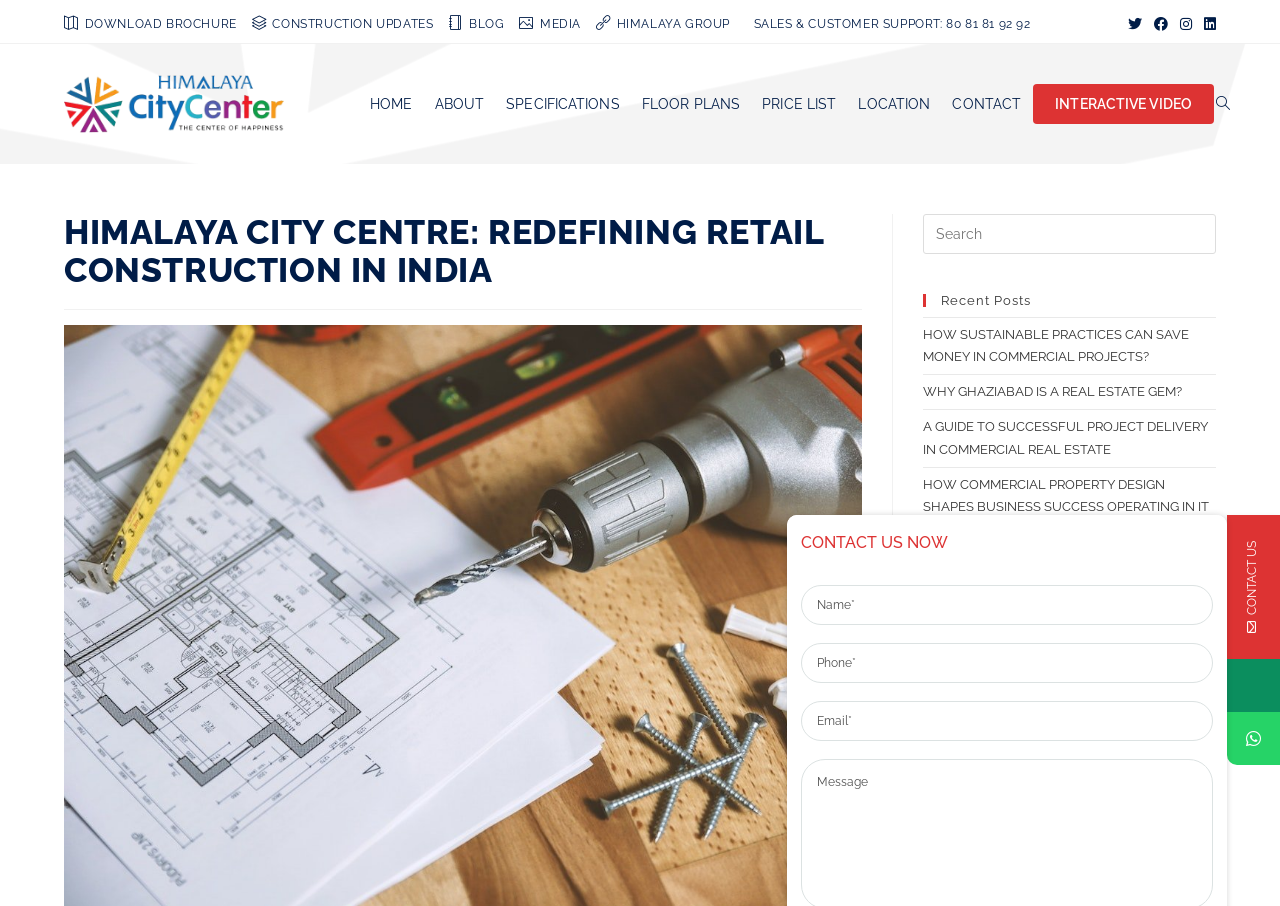Please identify the bounding box coordinates of the element's region that I should click in order to complete the following instruction: "Search this website". The bounding box coordinates consist of four float numbers between 0 and 1, i.e., [left, top, right, bottom].

[0.721, 0.236, 0.95, 0.281]